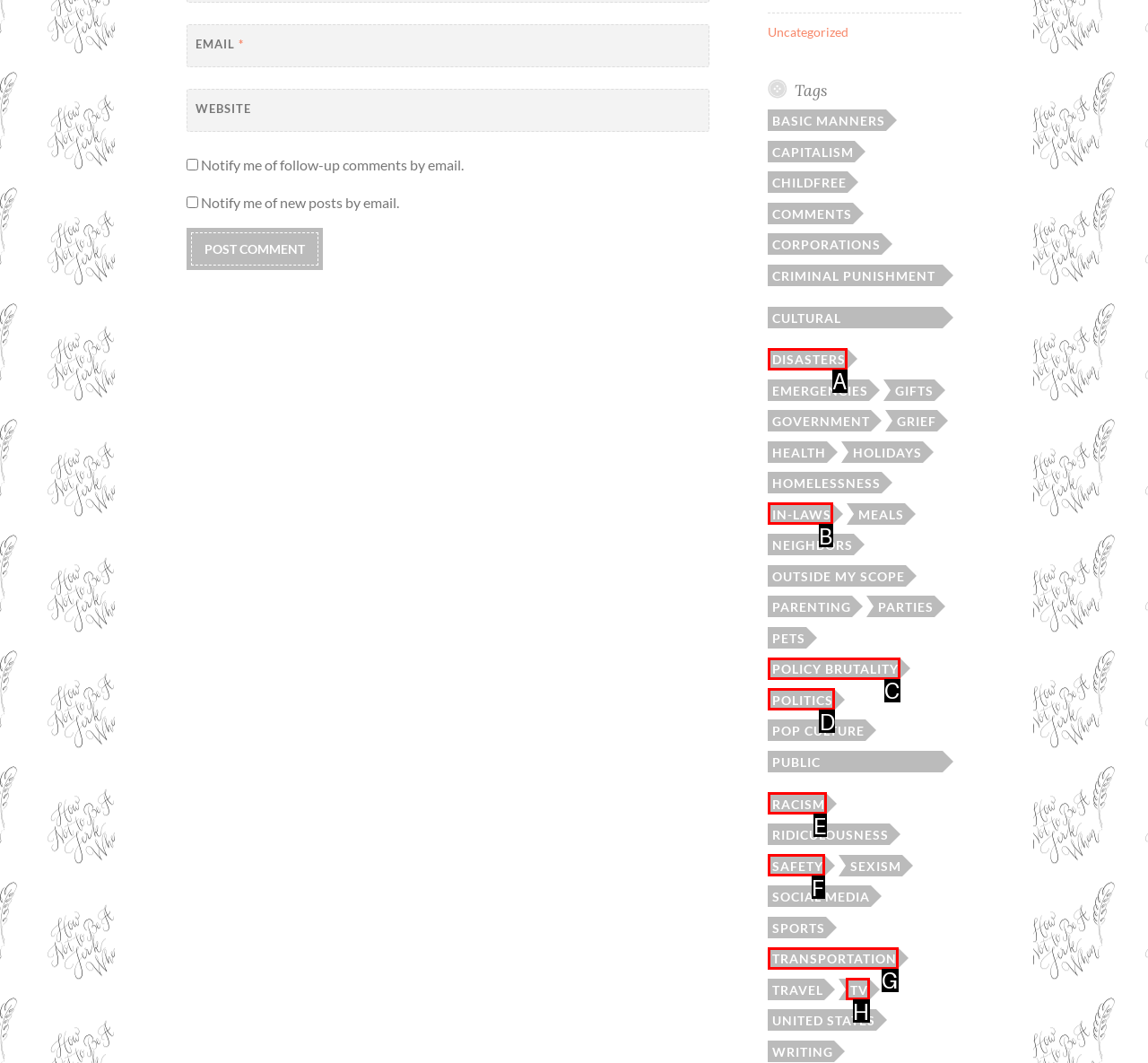Identify the HTML element I need to click to complete this task: Check the Facebook page Provide the option's letter from the available choices.

None